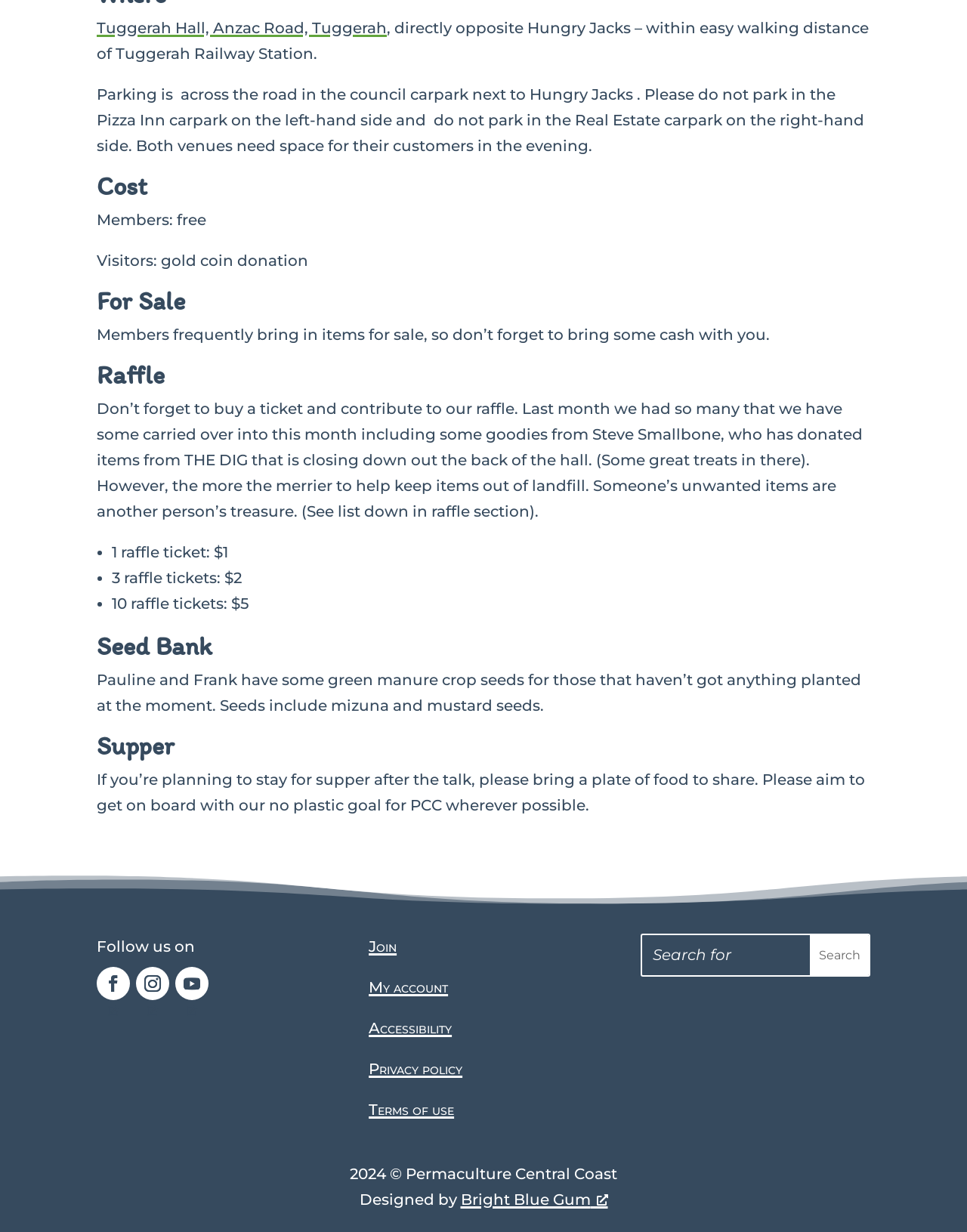Locate the bounding box coordinates of the clickable area to execute the instruction: "Visit the YouTube channel". Provide the coordinates as four float numbers between 0 and 1, represented as [left, top, right, bottom].

[0.181, 0.785, 0.216, 0.812]